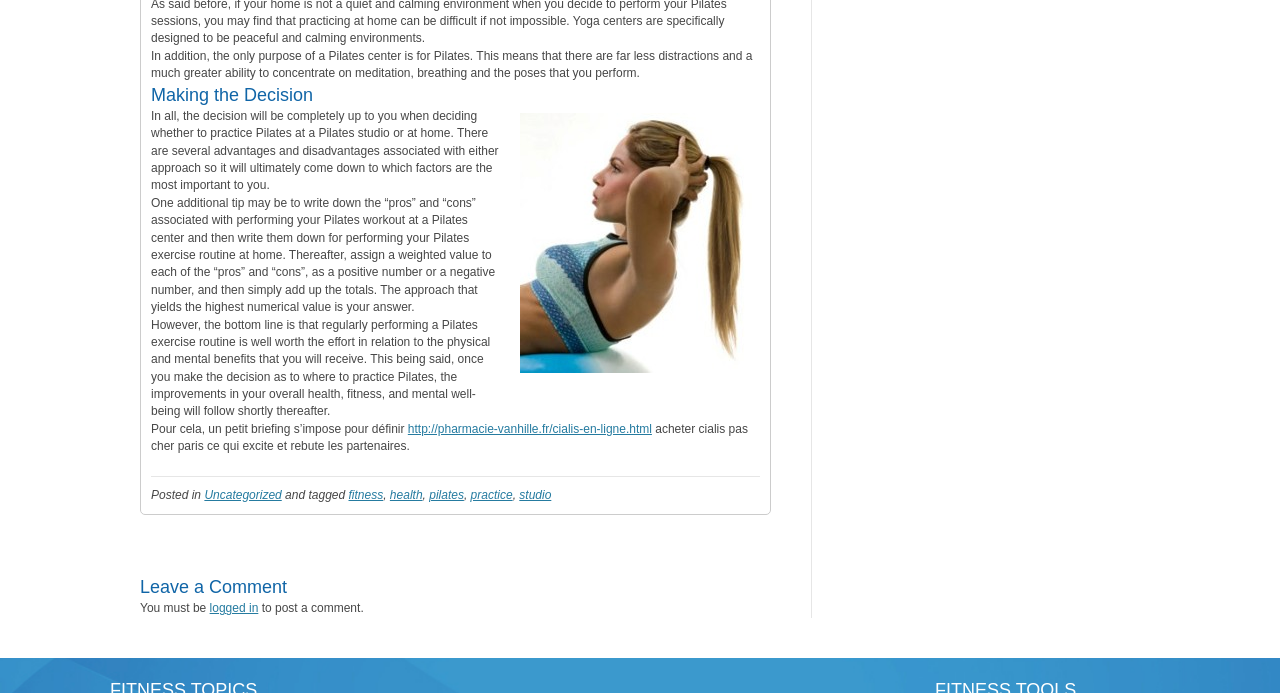Determine the bounding box coordinates for the element that should be clicked to follow this instruction: "Read the article about making the decision". The coordinates should be given as four float numbers between 0 and 1, in the format [left, top, right, bottom].

[0.118, 0.119, 0.593, 0.156]